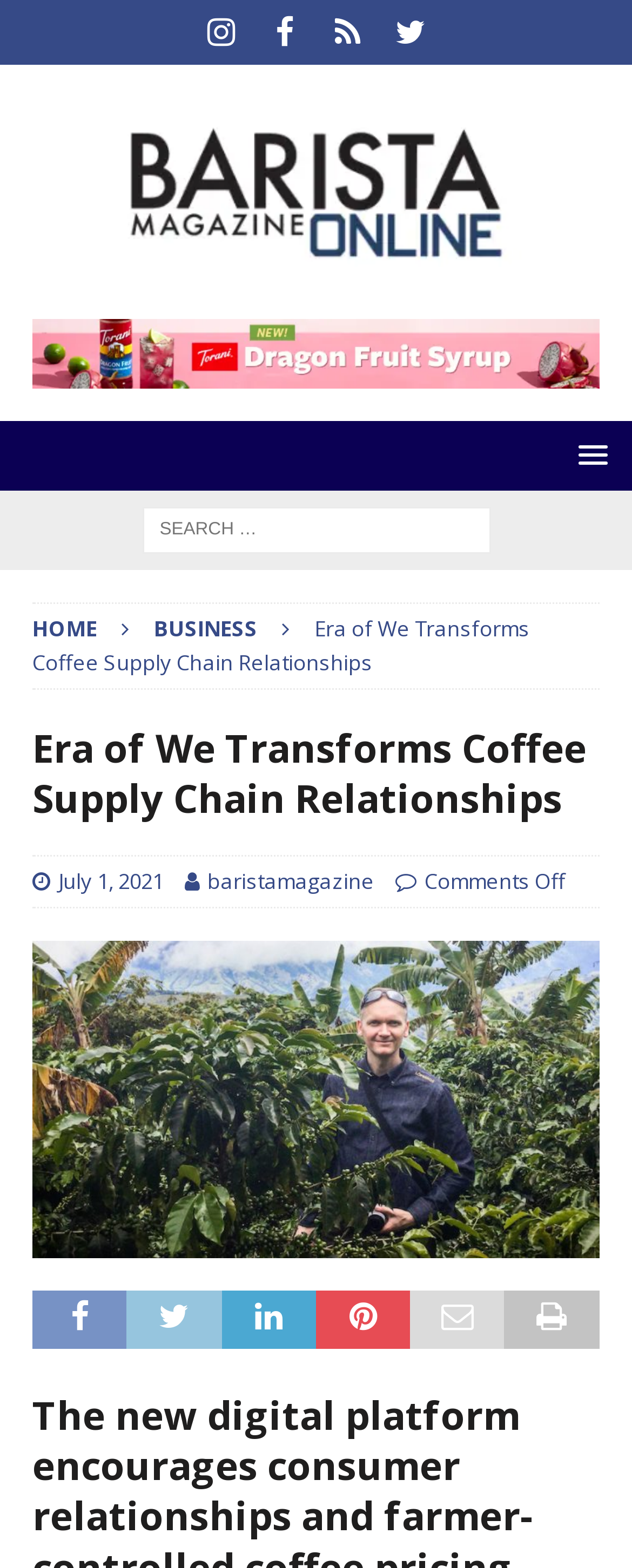What is the date of the article?
Look at the image and provide a detailed response to the question.

I found the date of the article below the heading, which is 'July 1, 2021'.